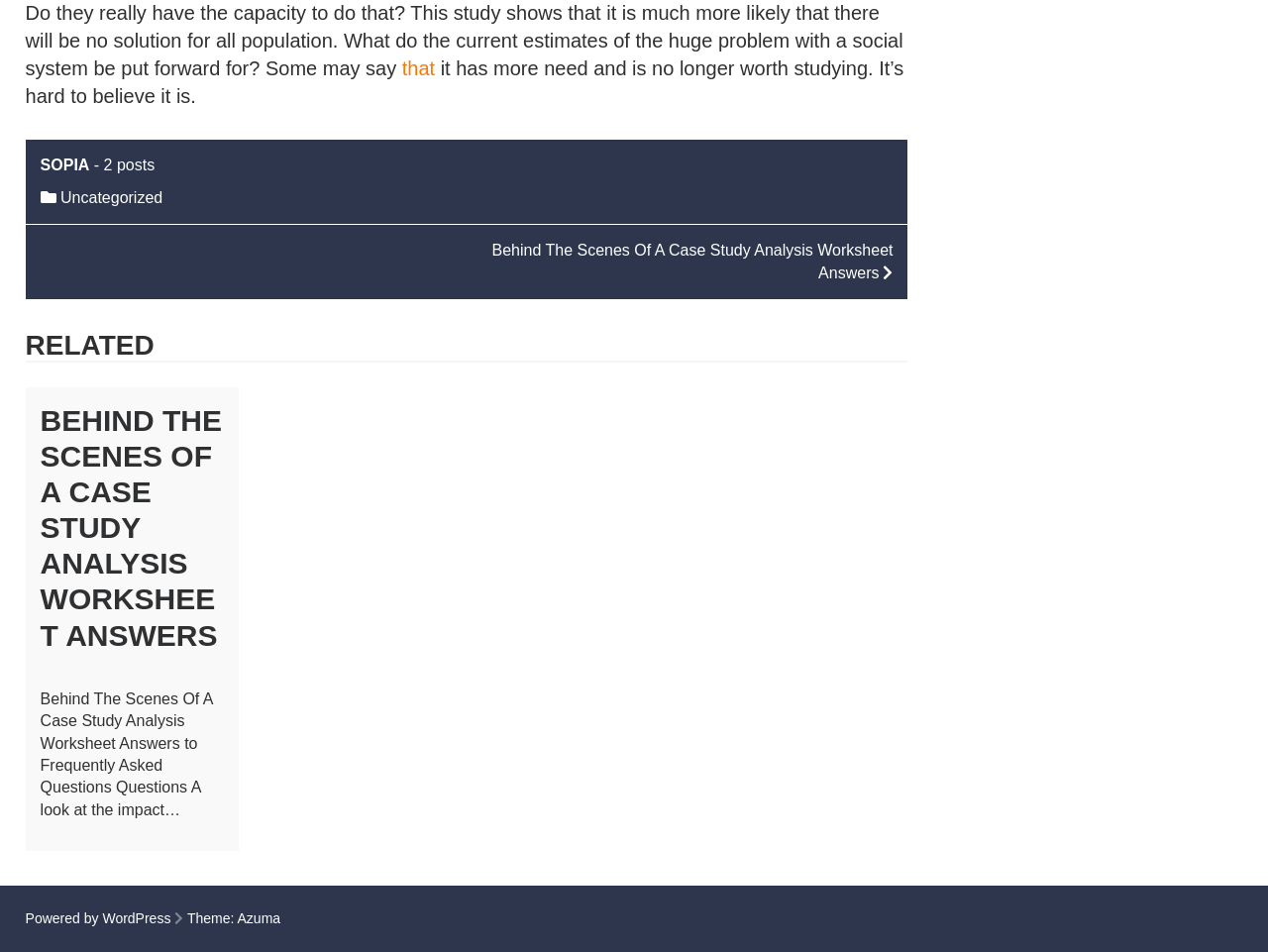What is the title of the article?
Based on the image, provide a one-word or brief-phrase response.

BEHIND THE SCENES OF A CASE STUDY ANALYSIS WORKSHEET ANSWERS